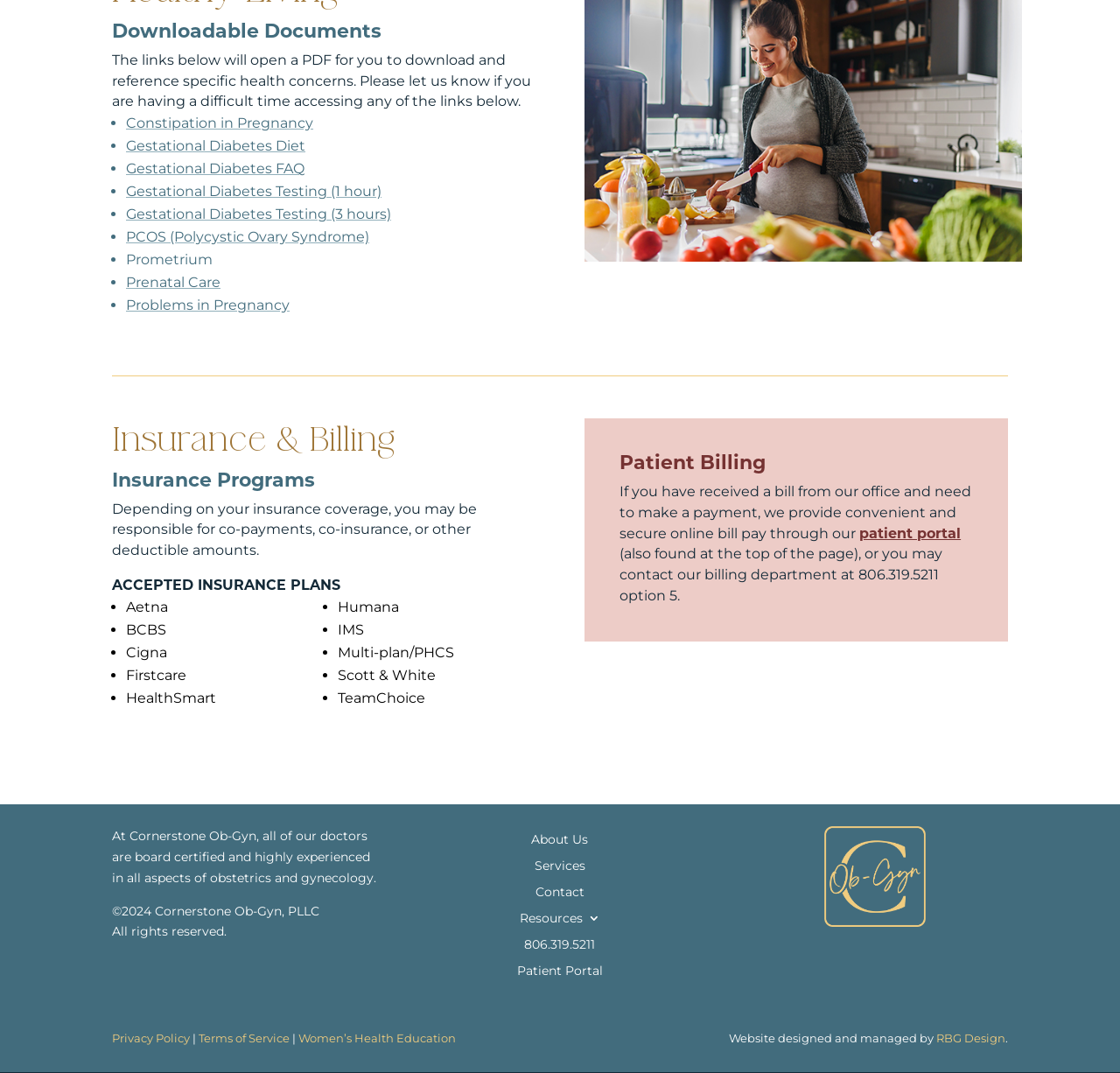How can patients make a payment online?
Look at the screenshot and give a one-word or phrase answer.

Through patient portal